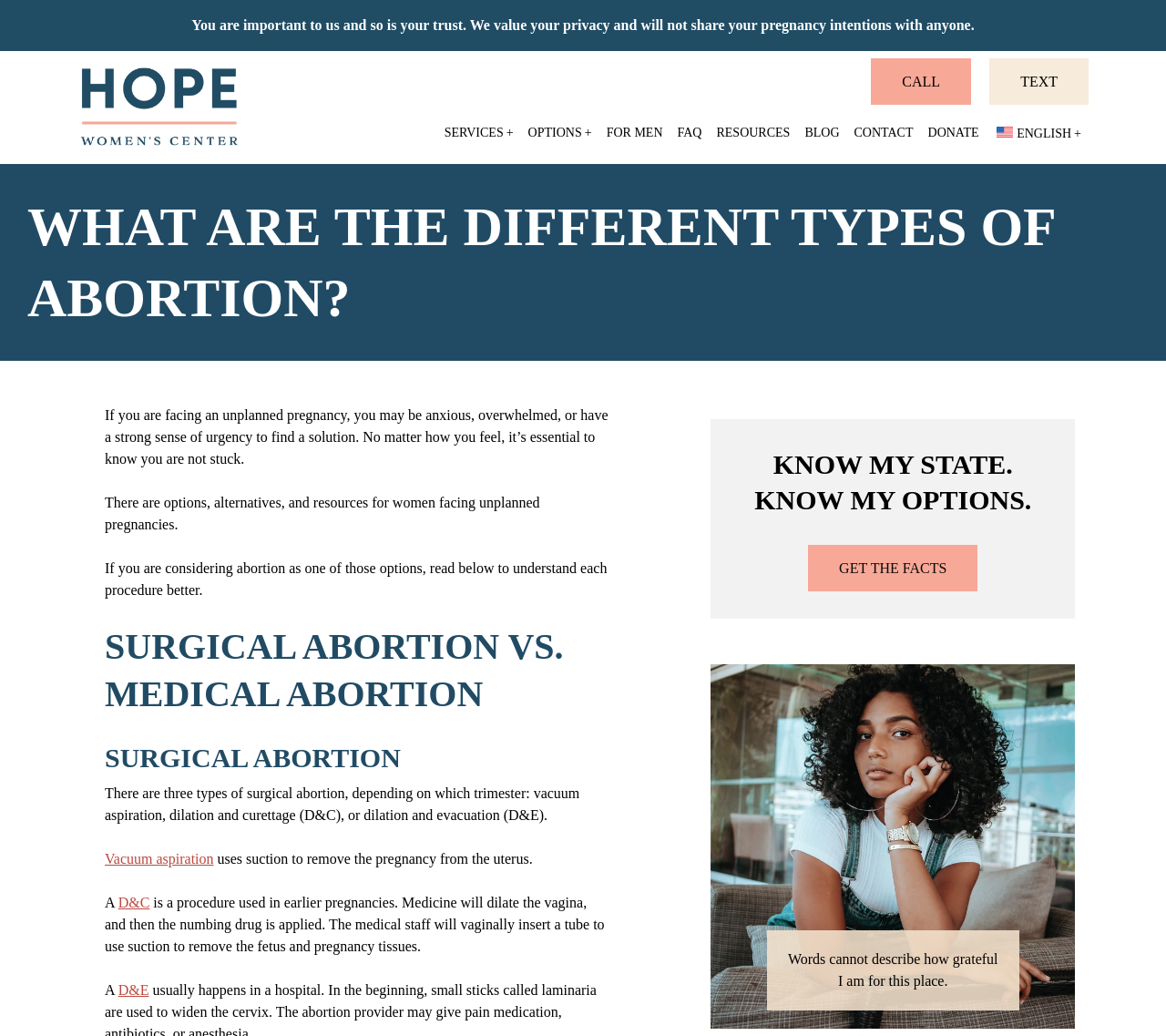Please identify the bounding box coordinates of the clickable region that I should interact with to perform the following instruction: "Click on the '2018-318' link". The coordinates should be expressed as four float numbers between 0 and 1, i.e., [left, top, right, bottom].

None